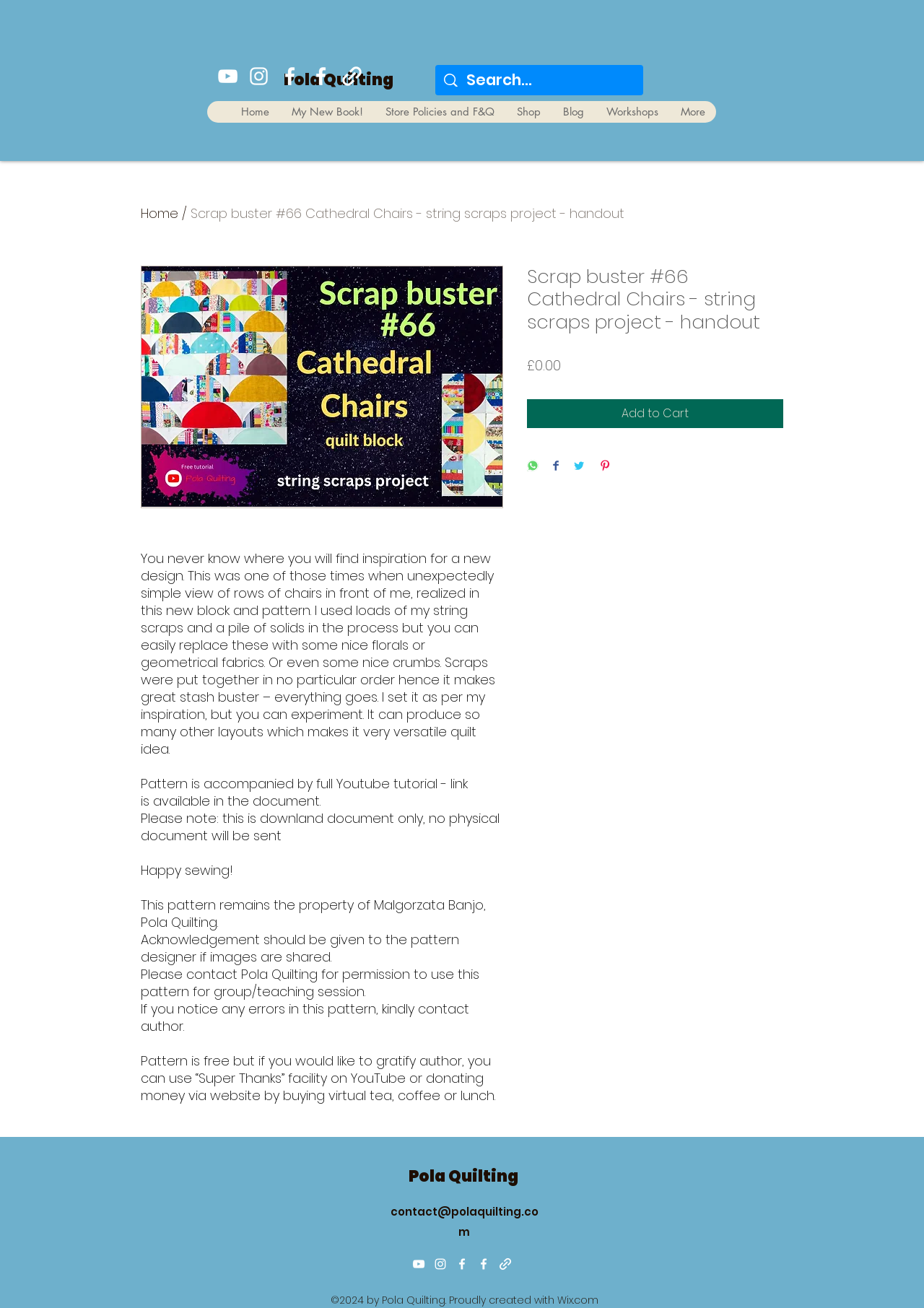Please find the bounding box coordinates of the section that needs to be clicked to achieve this instruction: "Add to Cart".

[0.57, 0.305, 0.848, 0.327]